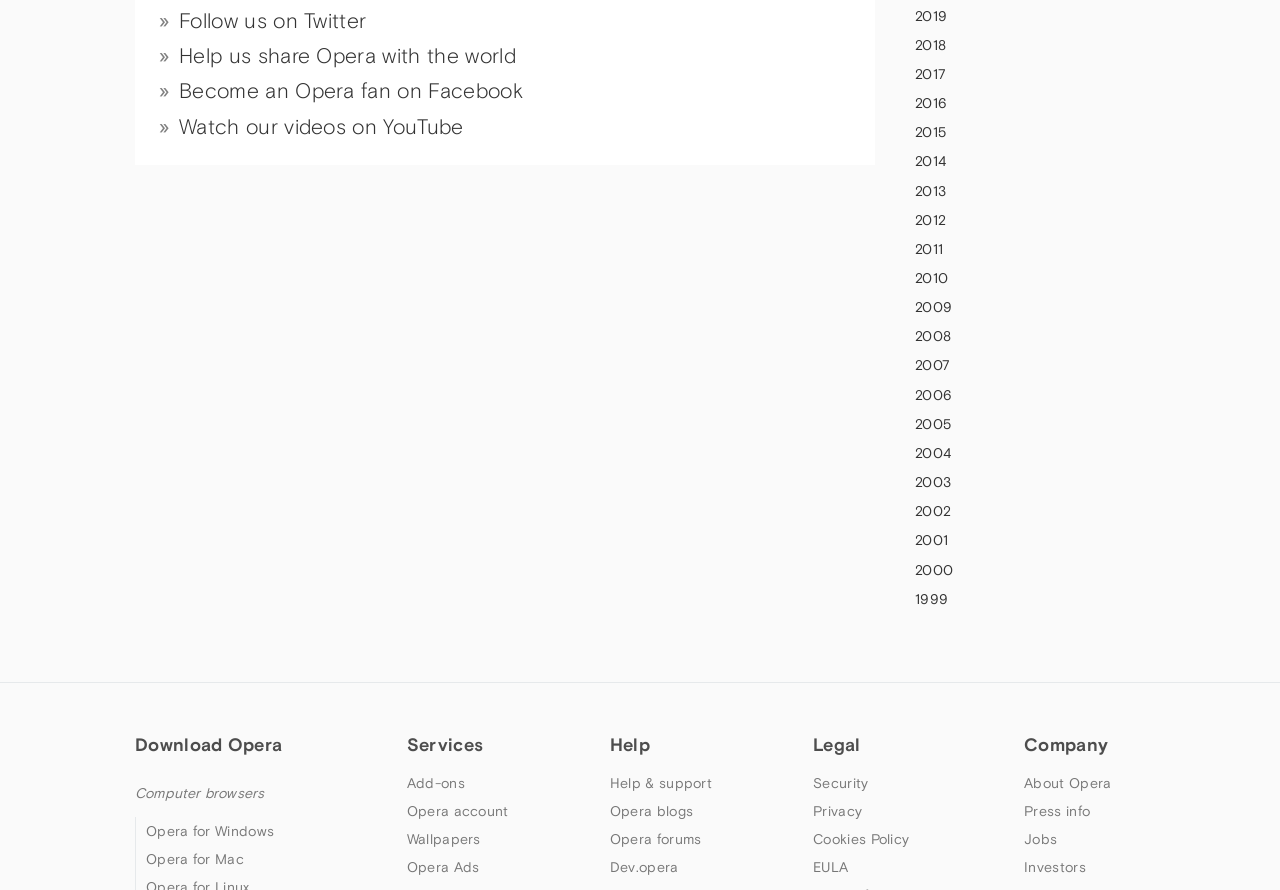Please respond to the question using a single word or phrase:
What is the oldest year listed on the webpage?

1999